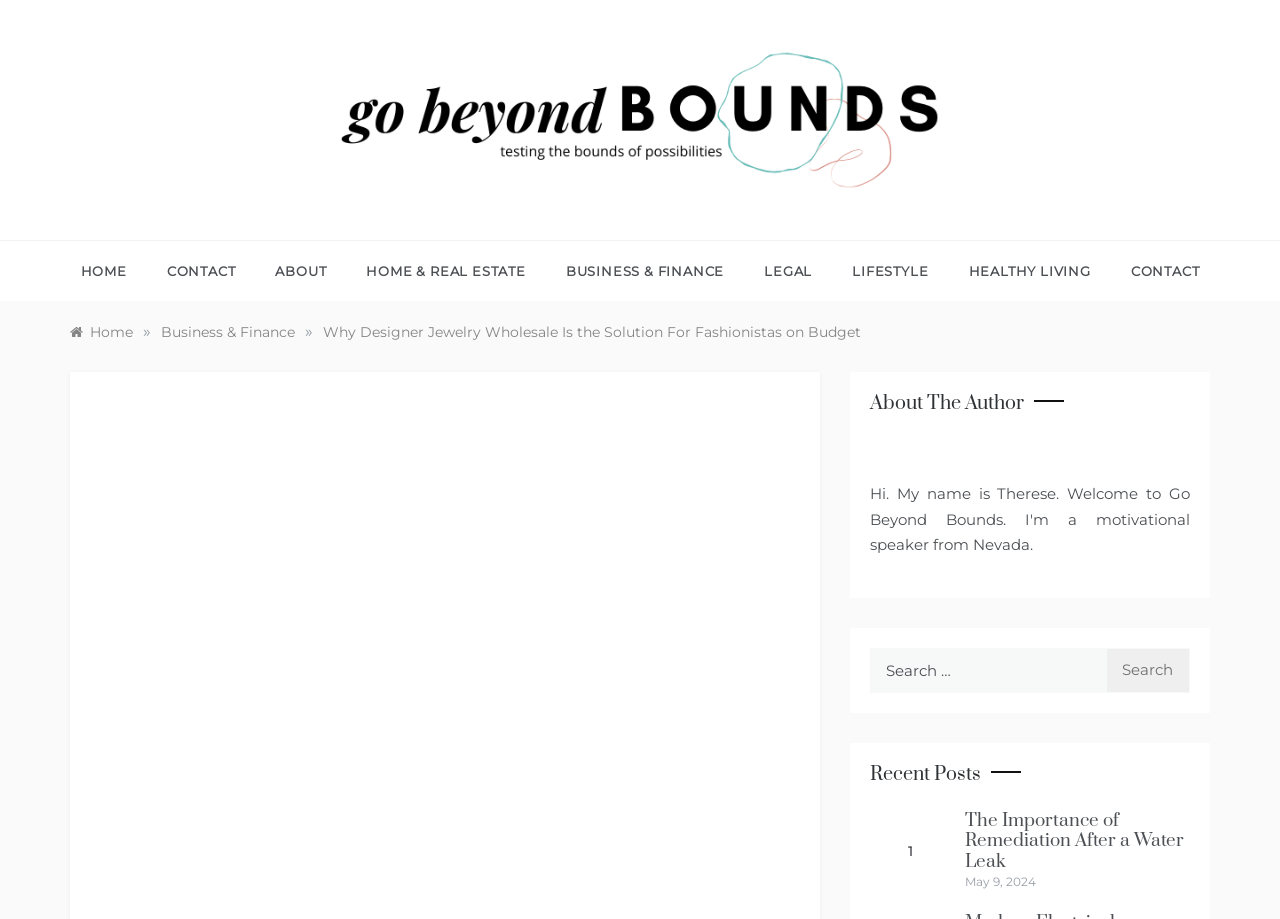What is the name of the website?
From the image, respond with a single word or phrase.

Go Beyond Bounds